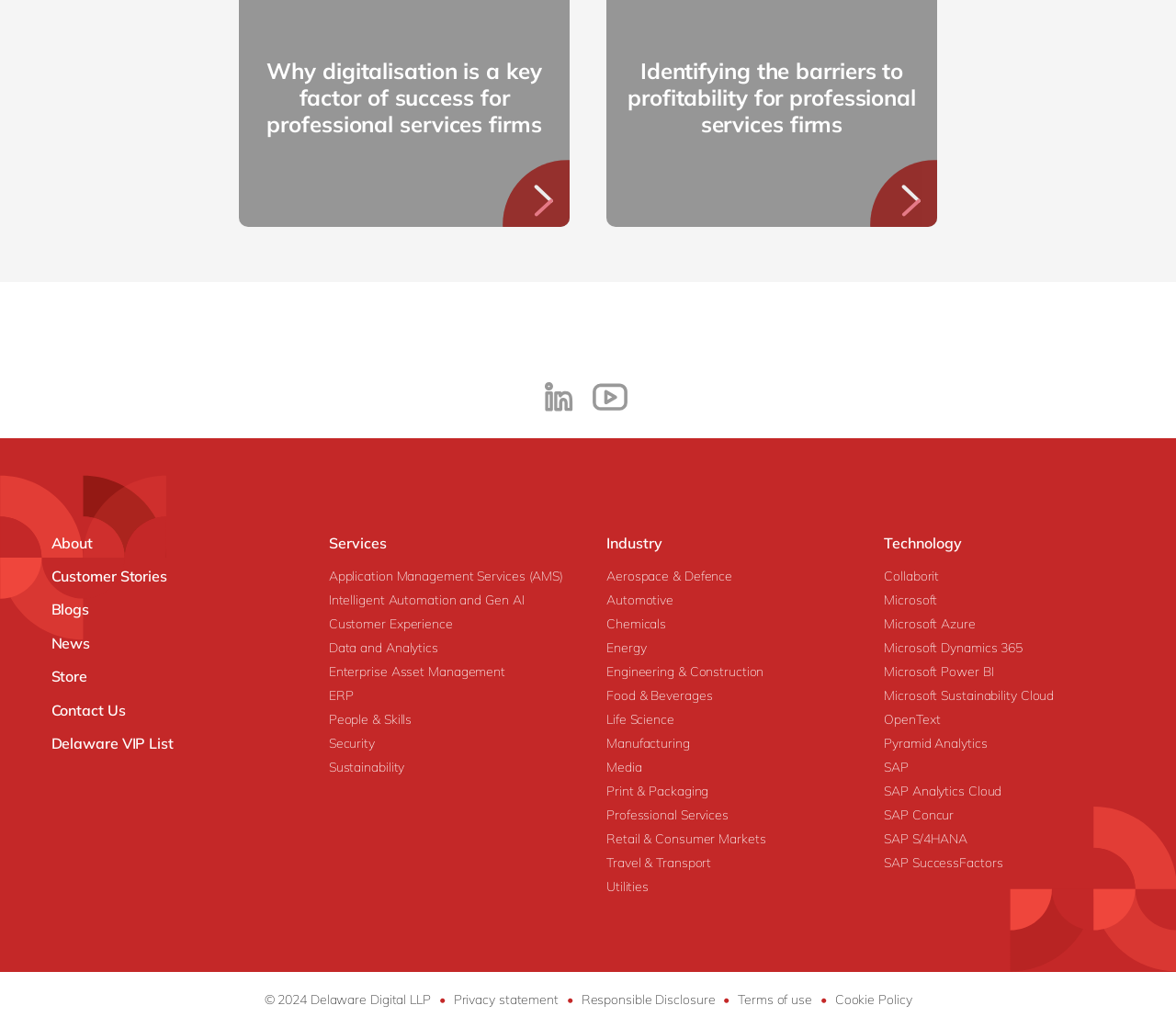Please study the image and answer the question comprehensively:
What is the copyright year?

I found the copyright information at the bottom of the page, which states '© 2024 Delaware Digital LLP'.